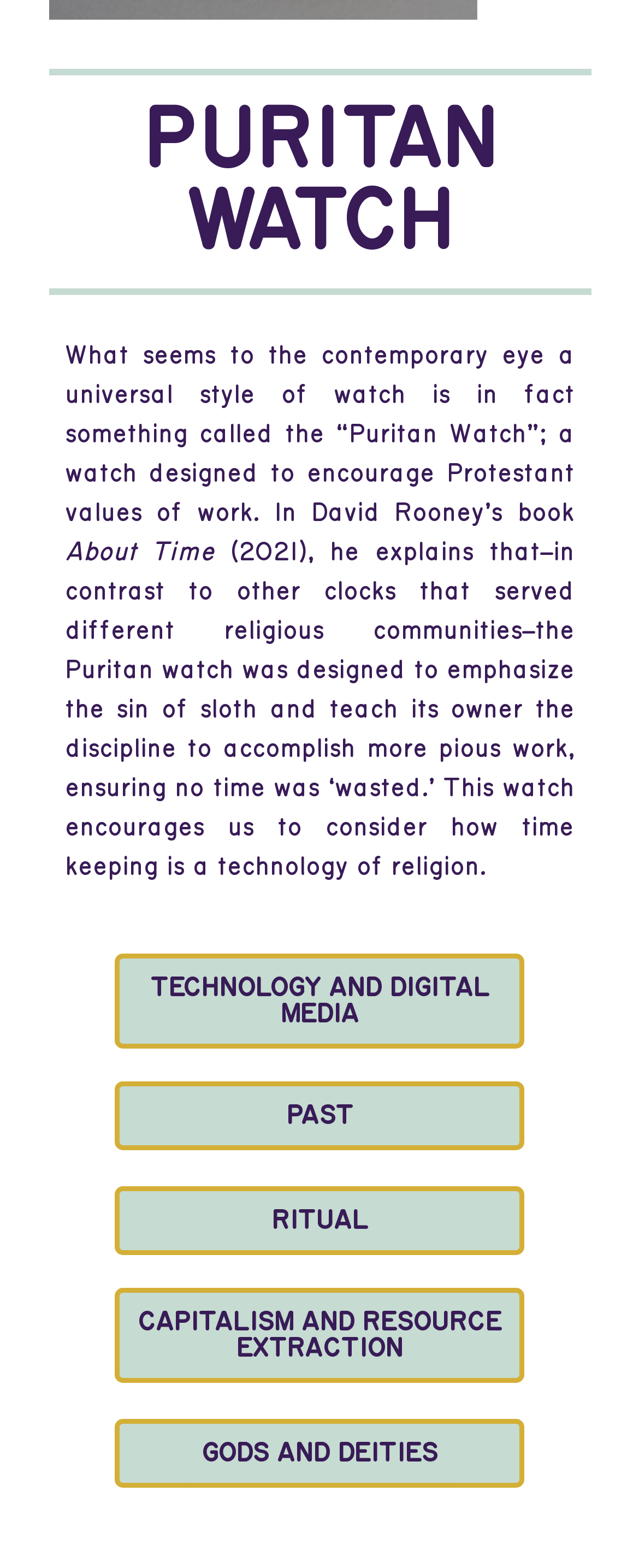Provide the bounding box coordinates of the HTML element this sentence describes: "GODS AND DEITIES". The bounding box coordinates consist of four float numbers between 0 and 1, i.e., [left, top, right, bottom].

[0.29, 0.908, 0.71, 0.946]